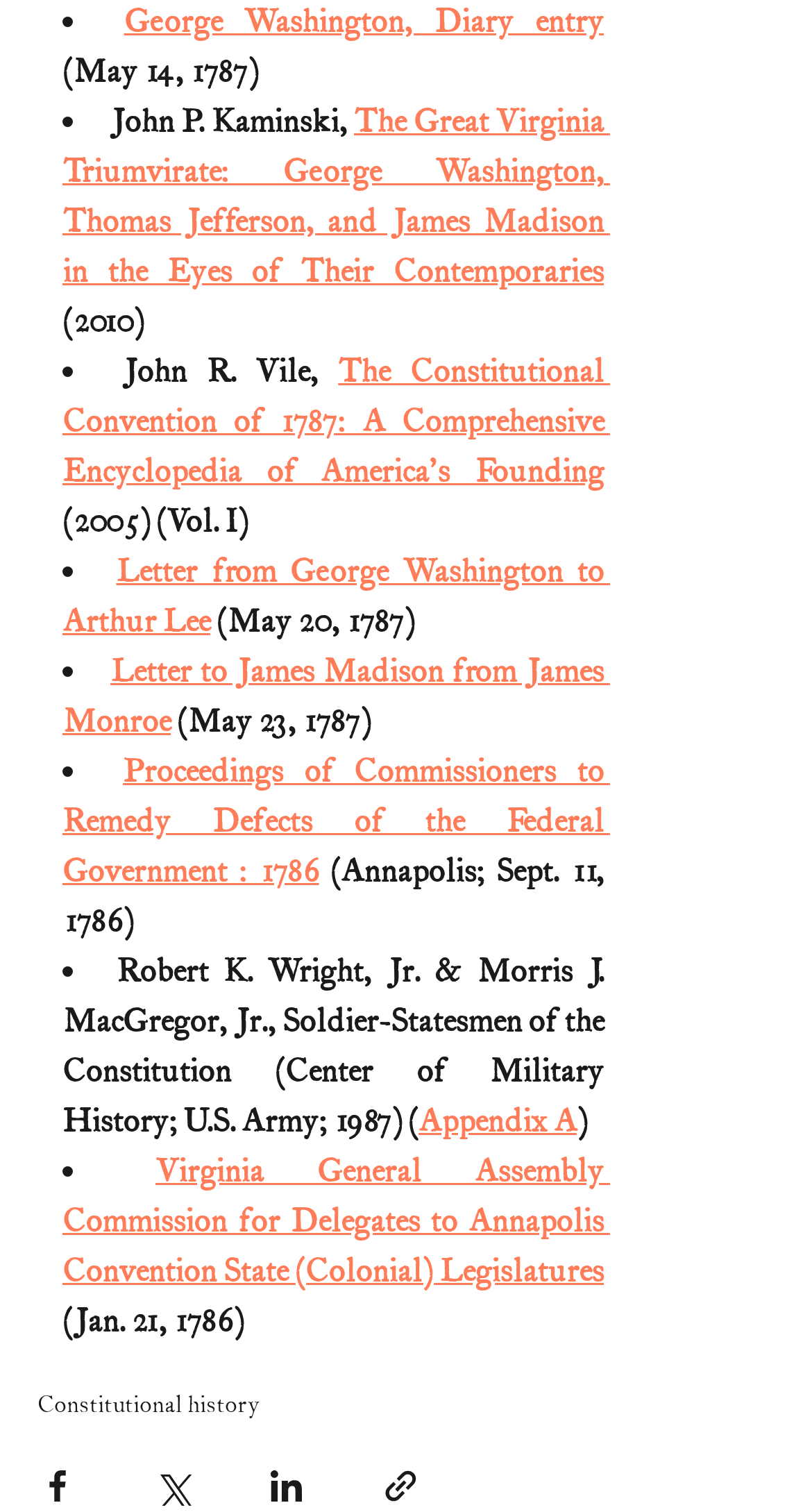Please locate the bounding box coordinates for the element that should be clicked to achieve the following instruction: "Share via Facebook". Ensure the coordinates are given as four float numbers between 0 and 1, i.e., [left, top, right, bottom].

[0.046, 0.97, 0.095, 0.996]